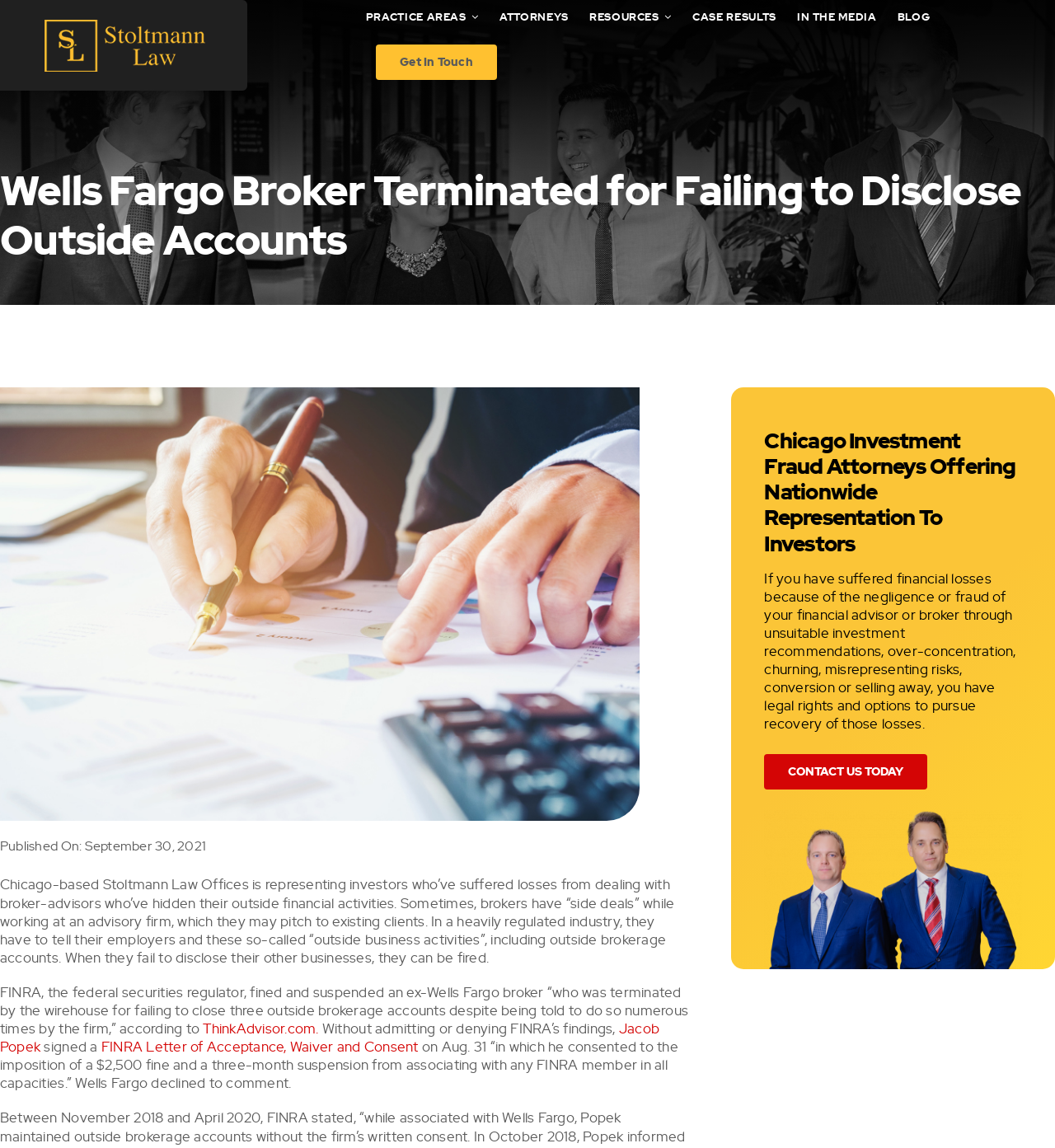Answer this question using a single word or a brief phrase:
What is the purpose of the attorneys?

To help investors